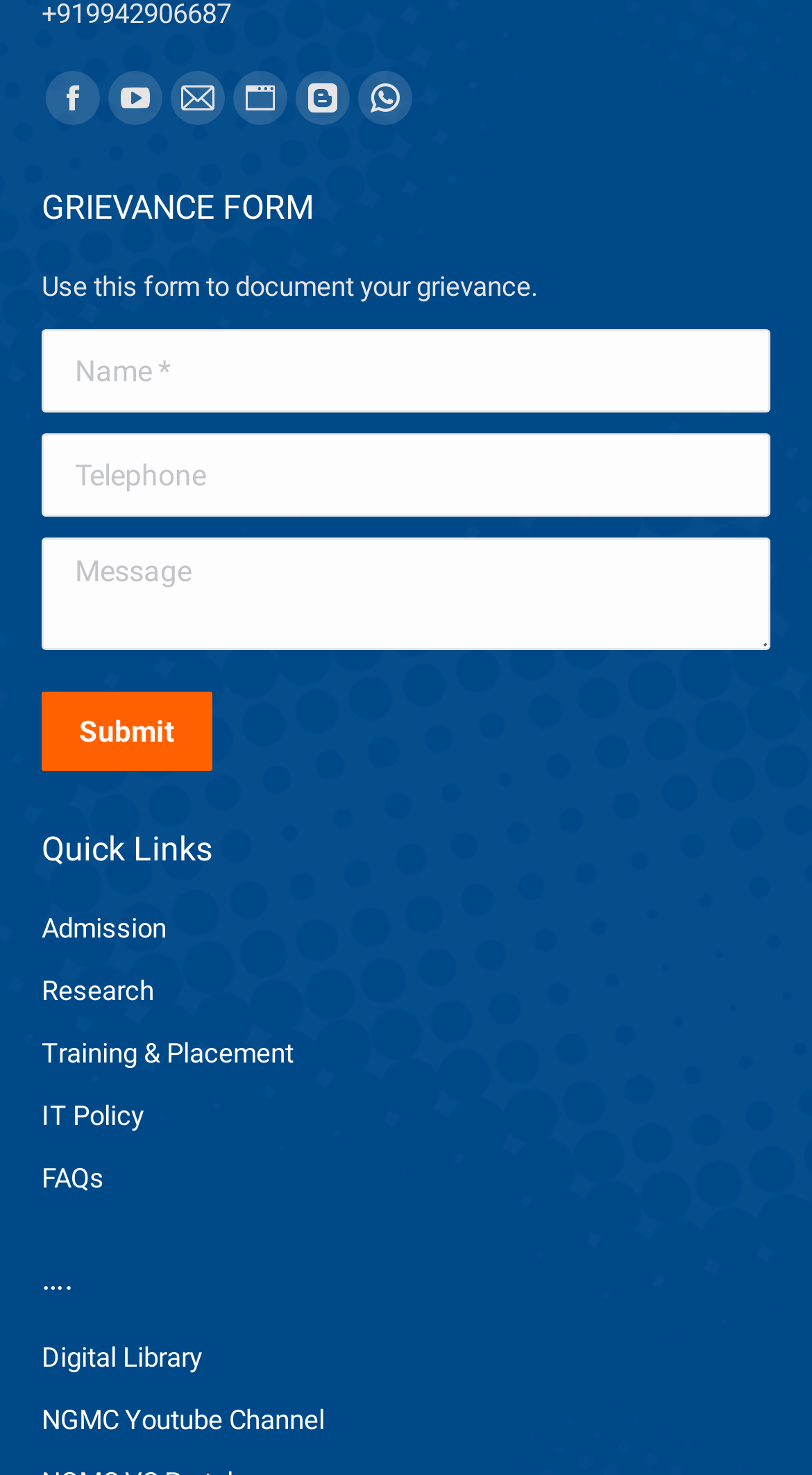Give a concise answer of one word or phrase to the question: 
How many social media links are available?

6